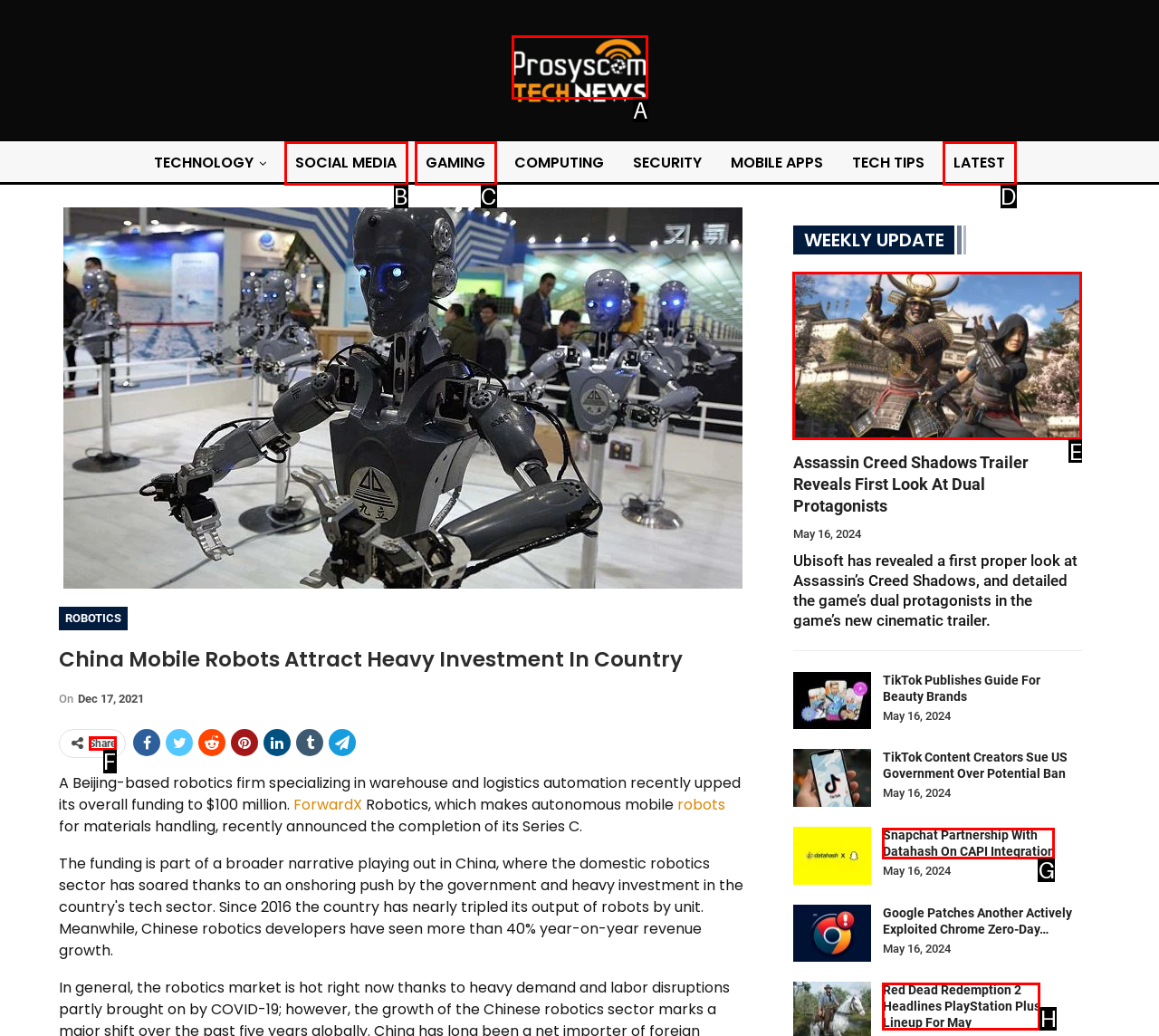Point out the HTML element I should click to achieve the following: Share the article Reply with the letter of the selected element.

F